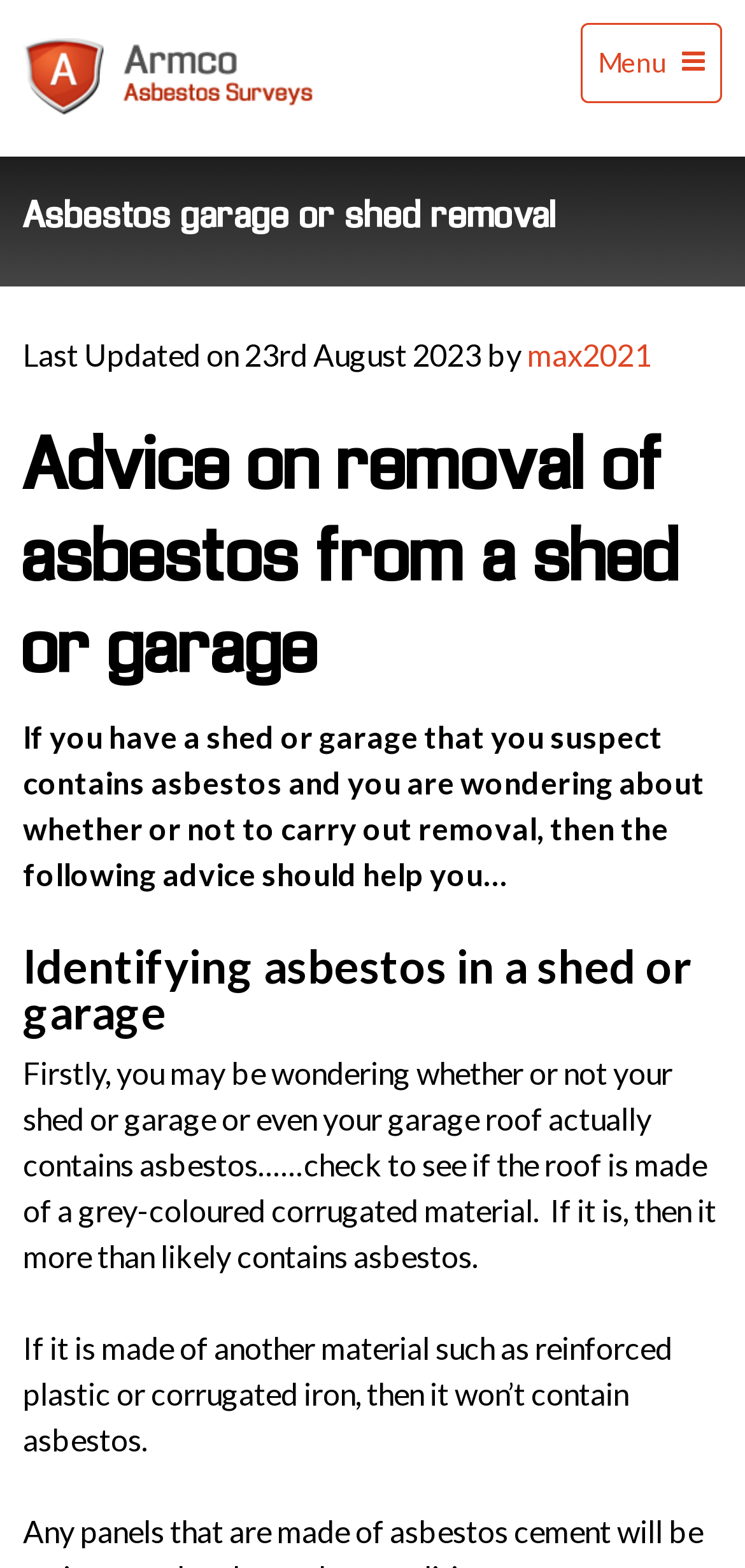Identify the bounding box of the HTML element described here: "max2021". Provide the coordinates as four float numbers between 0 and 1: [left, top, right, bottom].

[0.708, 0.214, 0.874, 0.238]